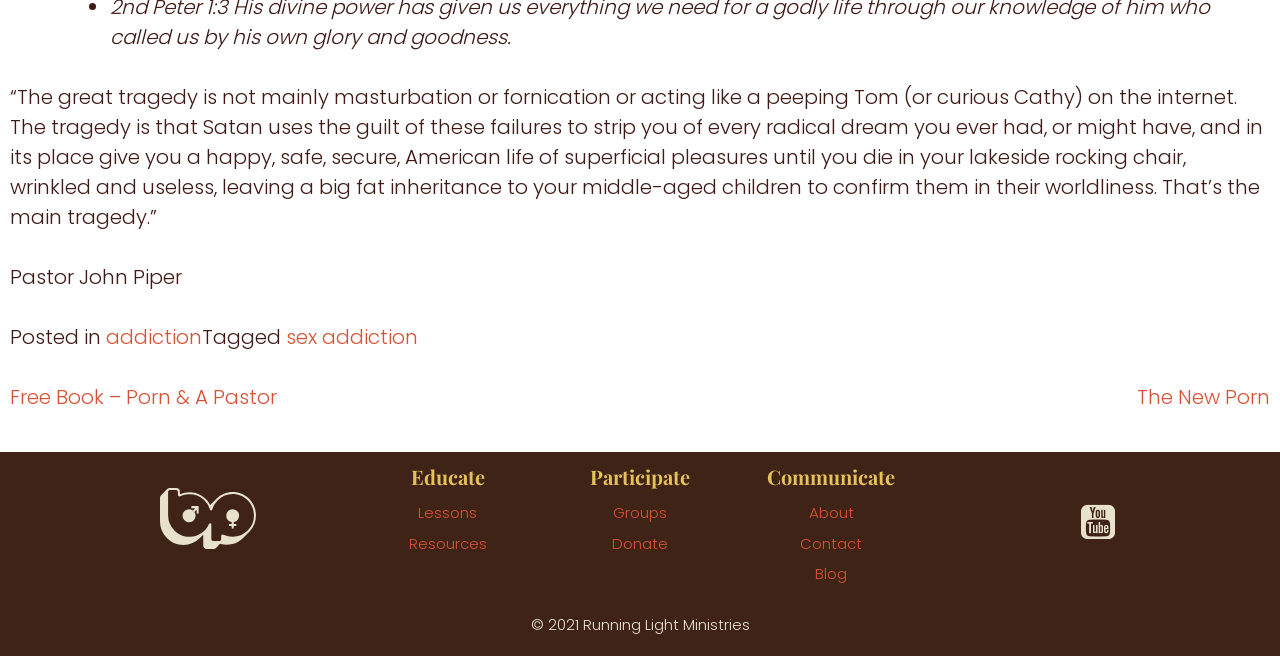What is the copyright year of the website?
Look at the screenshot and give a one-word or phrase answer.

2021